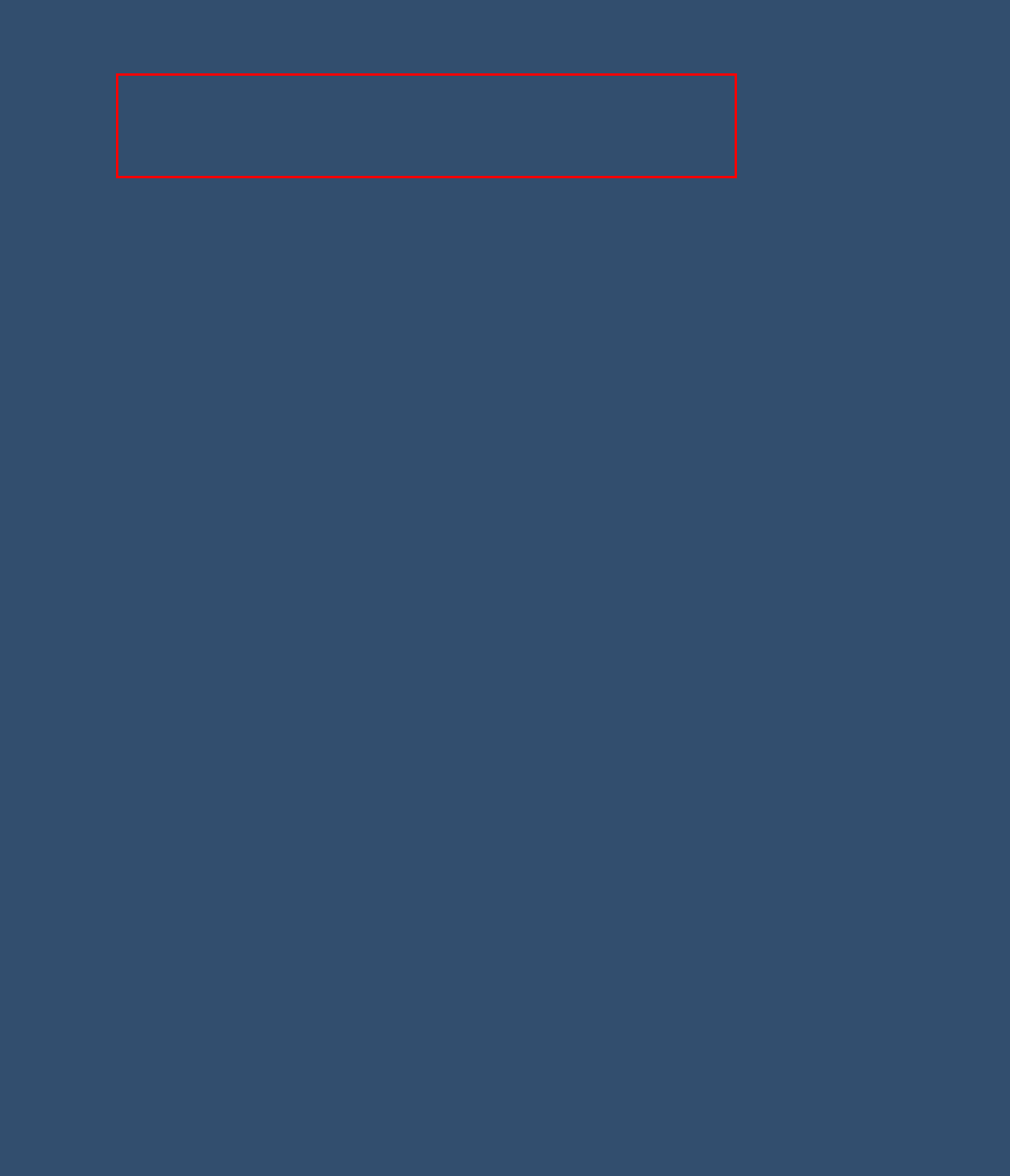Analyze the webpage screenshot and use OCR to recognize the text content in the red bounding box.

However, it is always possible that we may get the price of lessons wrong. If we realize that the price is higher than quoted we will contact you for instructions before confirming your booking and you have the right not to proceed with your booking. If the price is lower than quoted, we will only charge the lower amount.